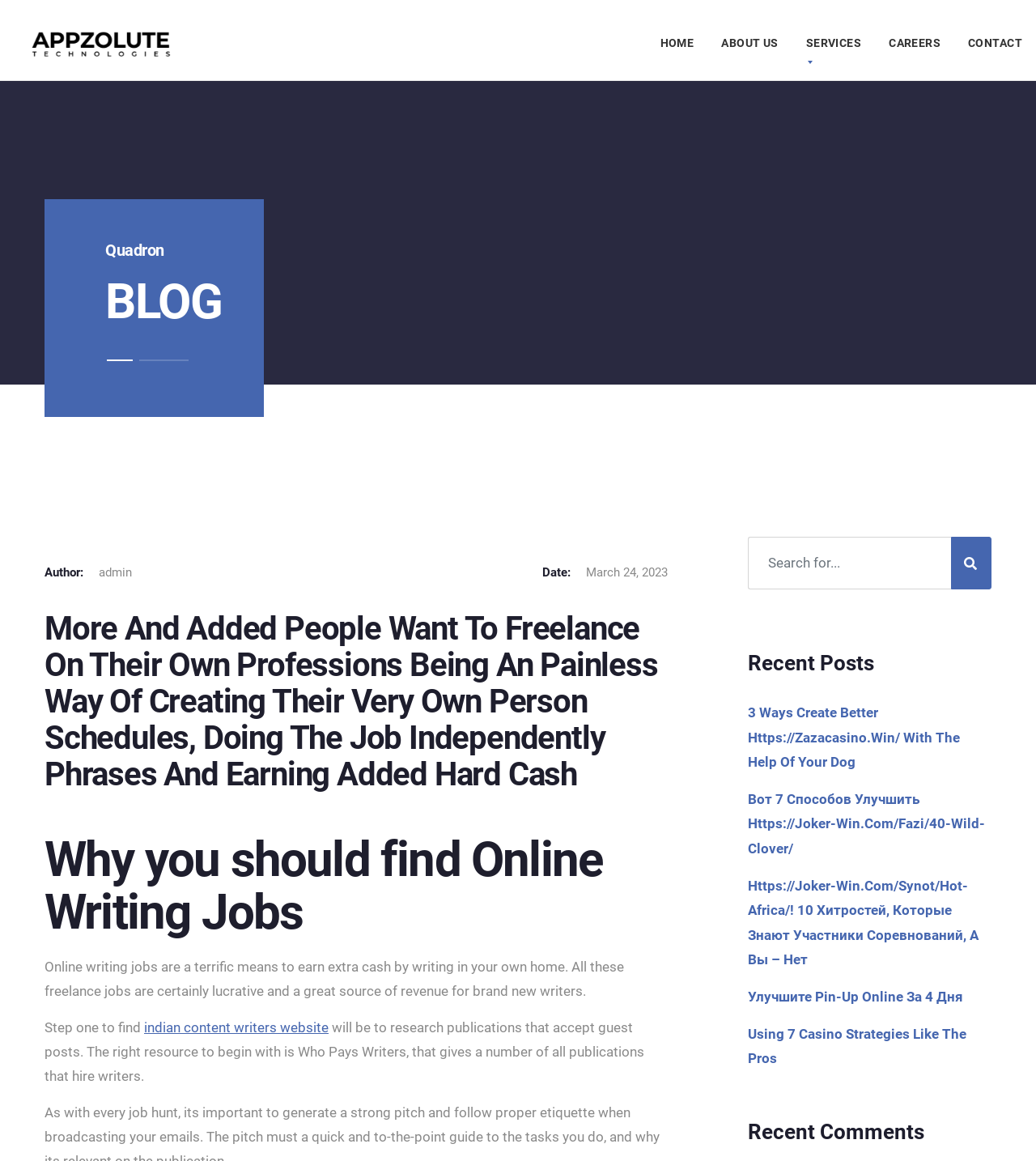Elaborate on the different components and information displayed on the webpage.

This webpage appears to be a blog or article page, with a focus on freelancing and online writing jobs. At the top of the page, there is a logo image and a navigation menu with links to "HOME", "ABOUT US", "SERVICES", "CAREERS", and "CONTACT". 

Below the navigation menu, there is a heading "BLOG" and a search bar with a textbox and a button. On the left side of the page, there is a section with a heading "Why you should find Online Writing Jobs" followed by a few paragraphs of text discussing the benefits of online writing jobs. 

The main content of the page is divided into sections, with headings such as "Recent Posts" and "Recent Comments". The "Recent Posts" section contains a list of links to various articles, including "3 Ways Create Better Https://Zazacasino.Win/ With The Help Of Your Dog" and "Using 7 Casino Strategies Like The Pros". The "Recent Comments" section is located at the bottom of the page.

There is also a section with a heading "More And Added People Want To Freelance On Their Own Professions Being An Painless Way Of Creating Their Very Own Person Schedules, Doing The Job Independently Phrases And Earning Added Hard Cash", which appears to be the title of the article or blog post. This section is followed by a few paragraphs of text discussing the benefits of freelancing and online writing jobs.

On the right side of the page, there is a section with a heading "Quadron" and a link to an image. There is also a section with a link to "indian content writers website".